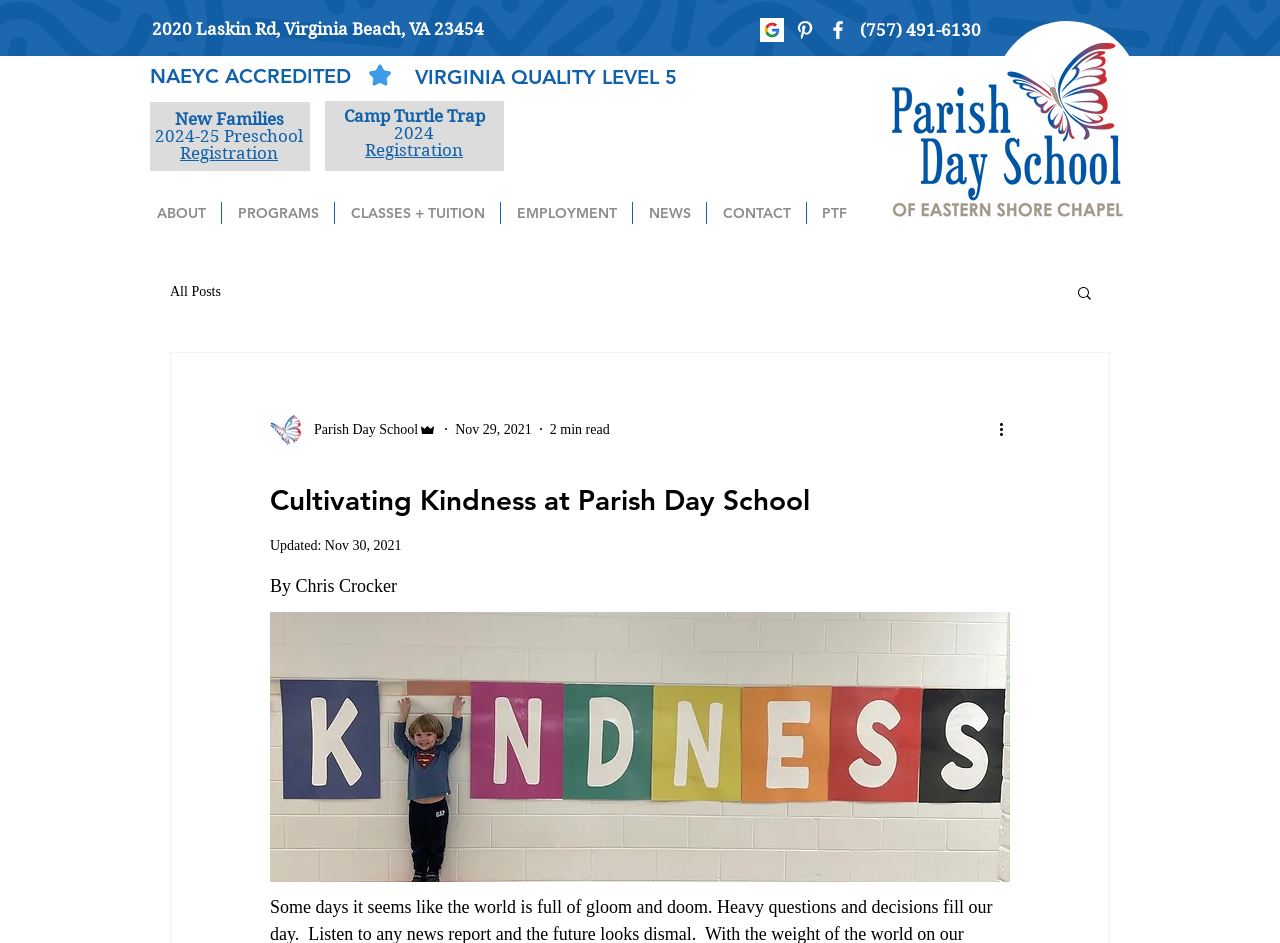Please specify the bounding box coordinates for the clickable region that will help you carry out the instruction: "Call the phone number".

[0.672, 0.022, 0.766, 0.042]